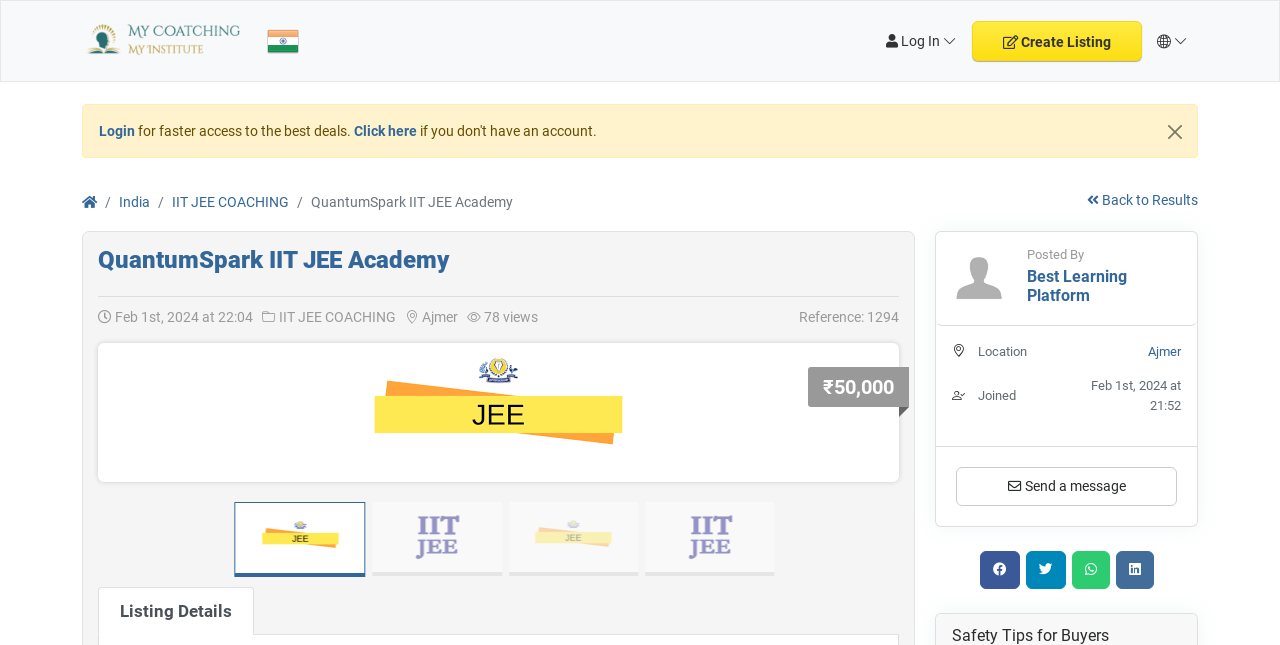Please answer the following question using a single word or phrase: 
How many views does the listing have?

78 views